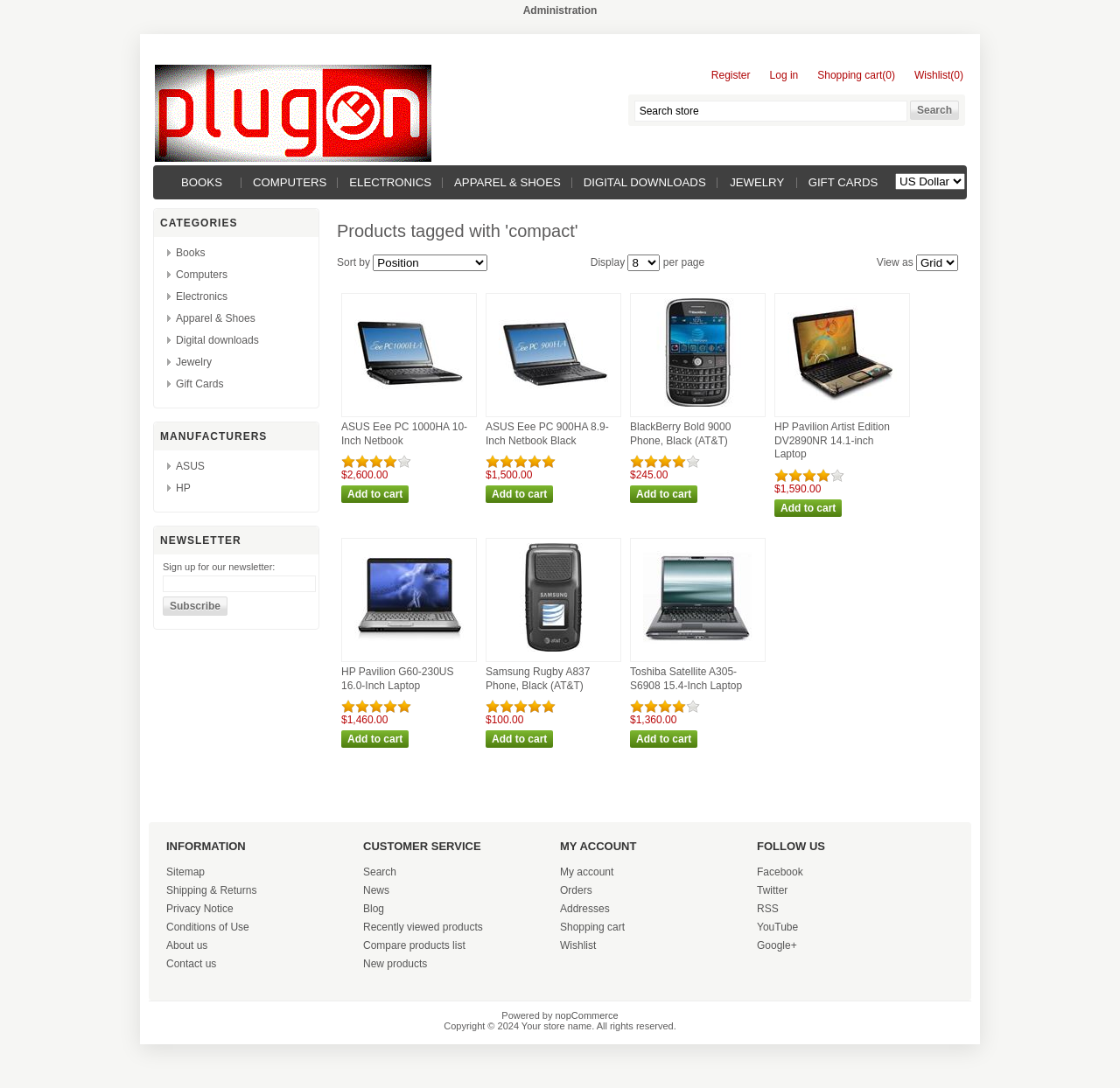What is the function of the 'Search store' textbox?
Using the information from the image, answer the question thoroughly.

The 'Search store' textbox is likely used to search for products within the store, allowing users to quickly find specific products by keyword or description.